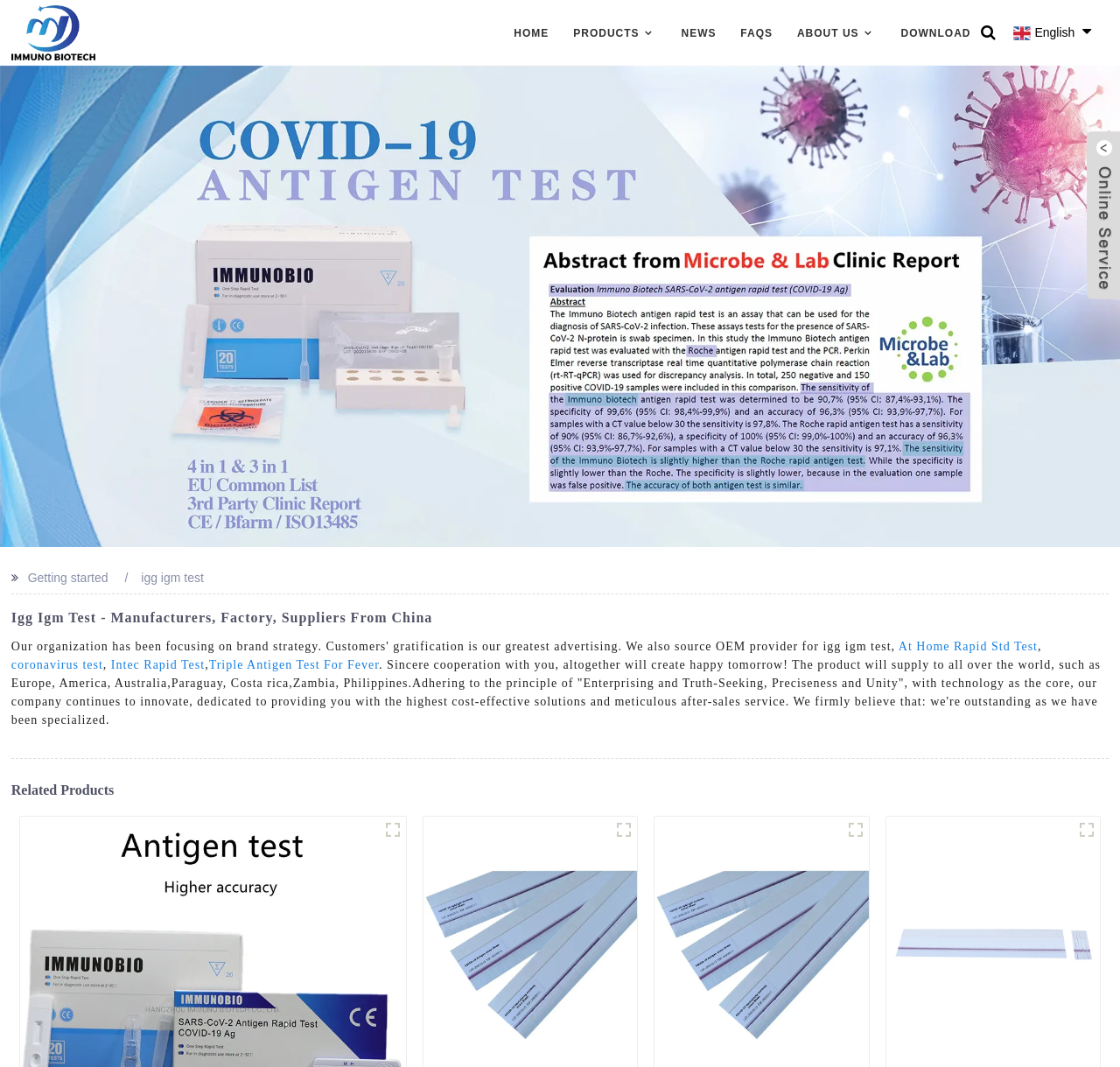Please identify the bounding box coordinates of the element I need to click to follow this instruction: "Click the HOME link".

[0.459, 0.014, 0.49, 0.047]